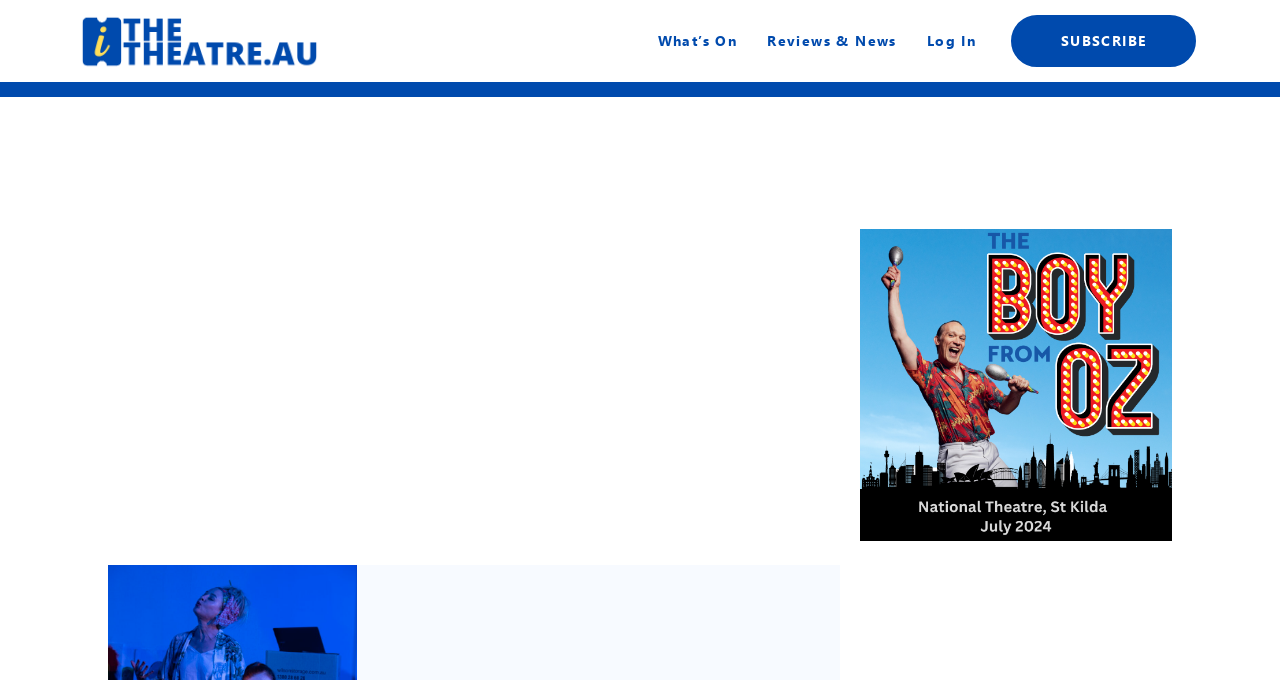Analyze the image and deliver a detailed answer to the question: What is the name of the play being reviewed?

Based on the webpage title, I can see that the play being reviewed is 'A Simple Act of Kindness'. This title is mentioned in the title of the webpage, which suggests that the webpage is a review of this play.